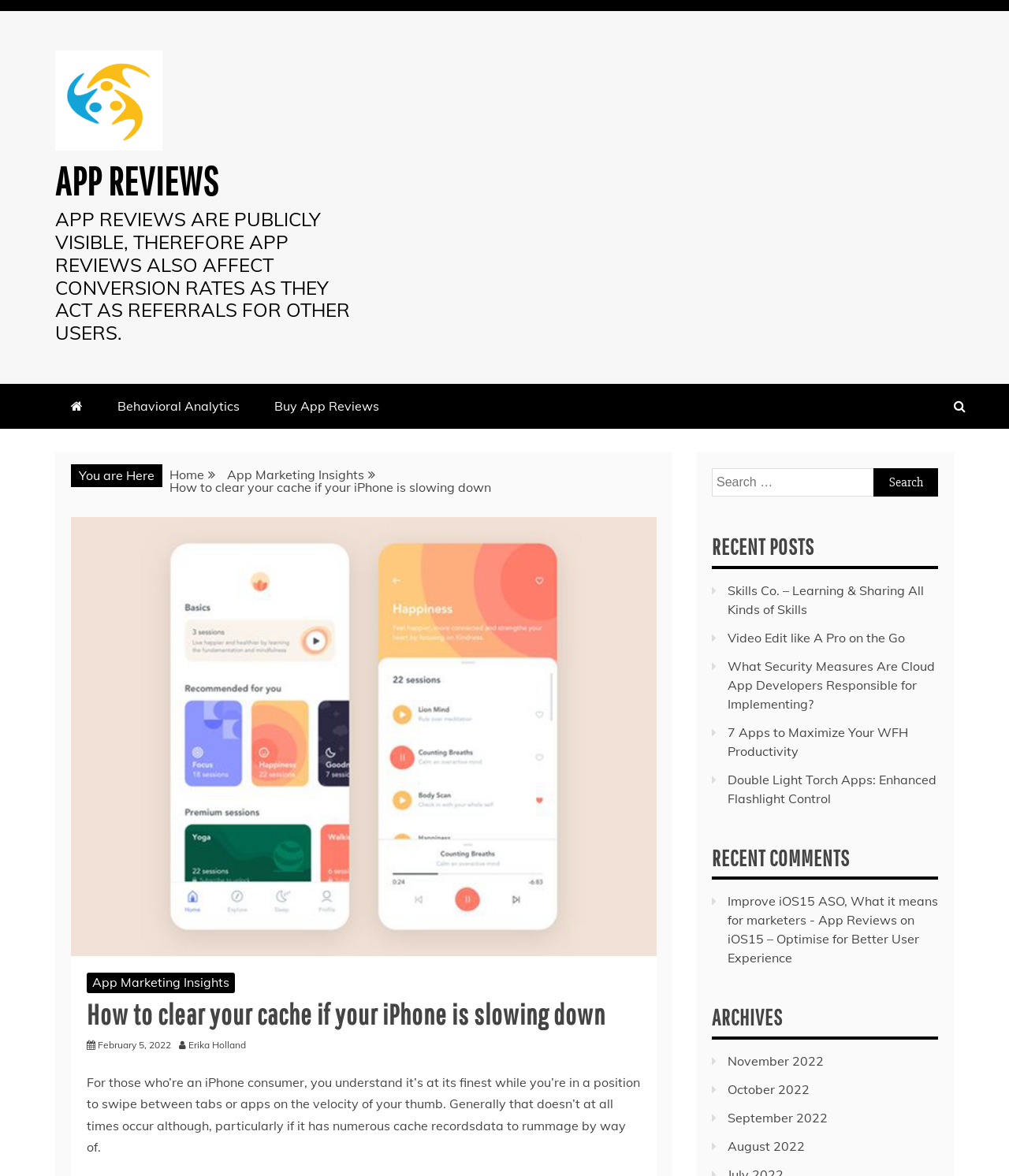Answer in one word or a short phrase: 
What is the title of the article?

How to clear your cache if your iPhone is slowing down